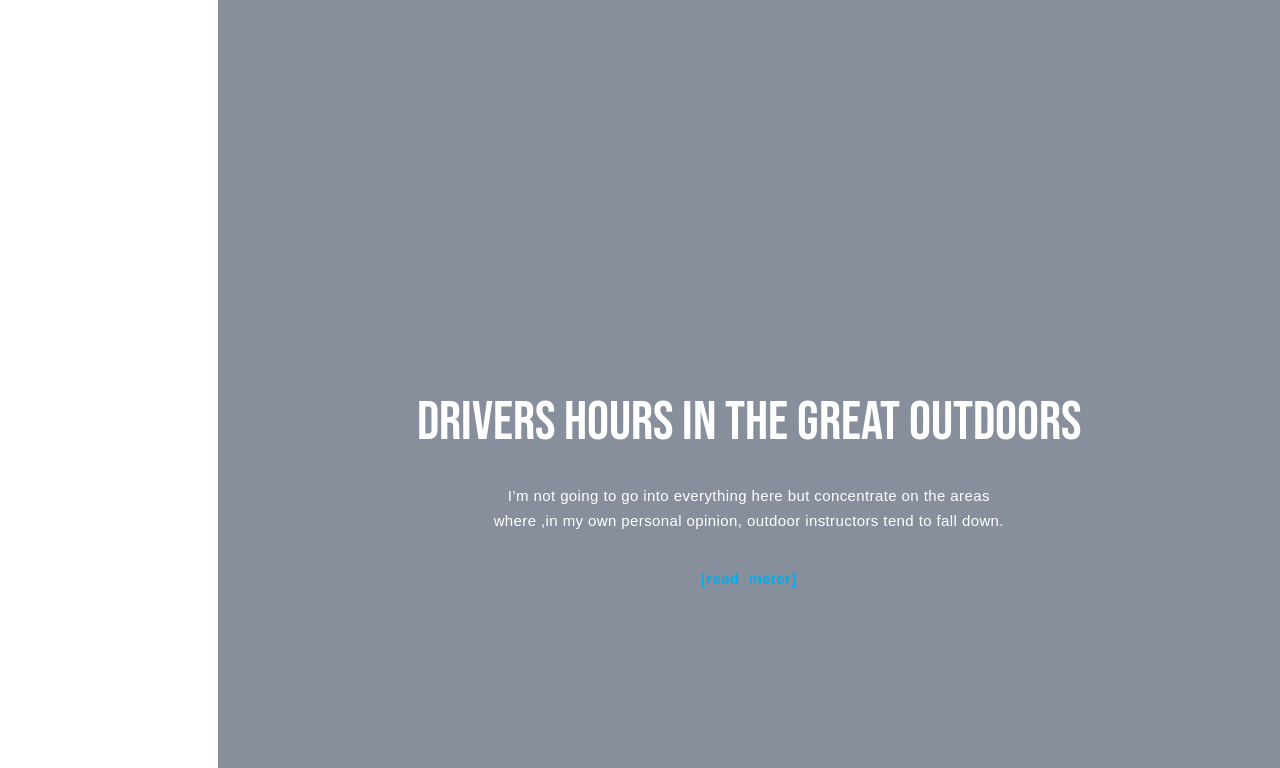Using the information from the screenshot, answer the following question thoroughly:
Is the webpage related to outdoor activities?

The presence of links such as 'Activities', 'Duke of Edinburgh', 'Outdoor Instructor Training', and 'Short Courses' suggests that the webpage is related to outdoor activities. Additionally, the heading 'DRIVERS HOURS IN THE GREAT OUTDOORS' implies a connection to the outdoors.